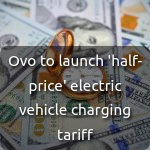Generate a complete and detailed caption for the image.

The image showcases a compelling announcement regarding Ovo's launch of a 'half-price' electric vehicle charging tariff. The text overlays a visually striking backdrop of U.S. dollar bills, symbolizing the financial implications of this new pricing strategy. This innovative initiative aims to make electric vehicle charging more affordable, potentially benefiting a wider audience as the adoption of electric vehicles continues to grow. The bold and clear typography emphasizes the importance of this announcement in the context of evolving energy solutions.